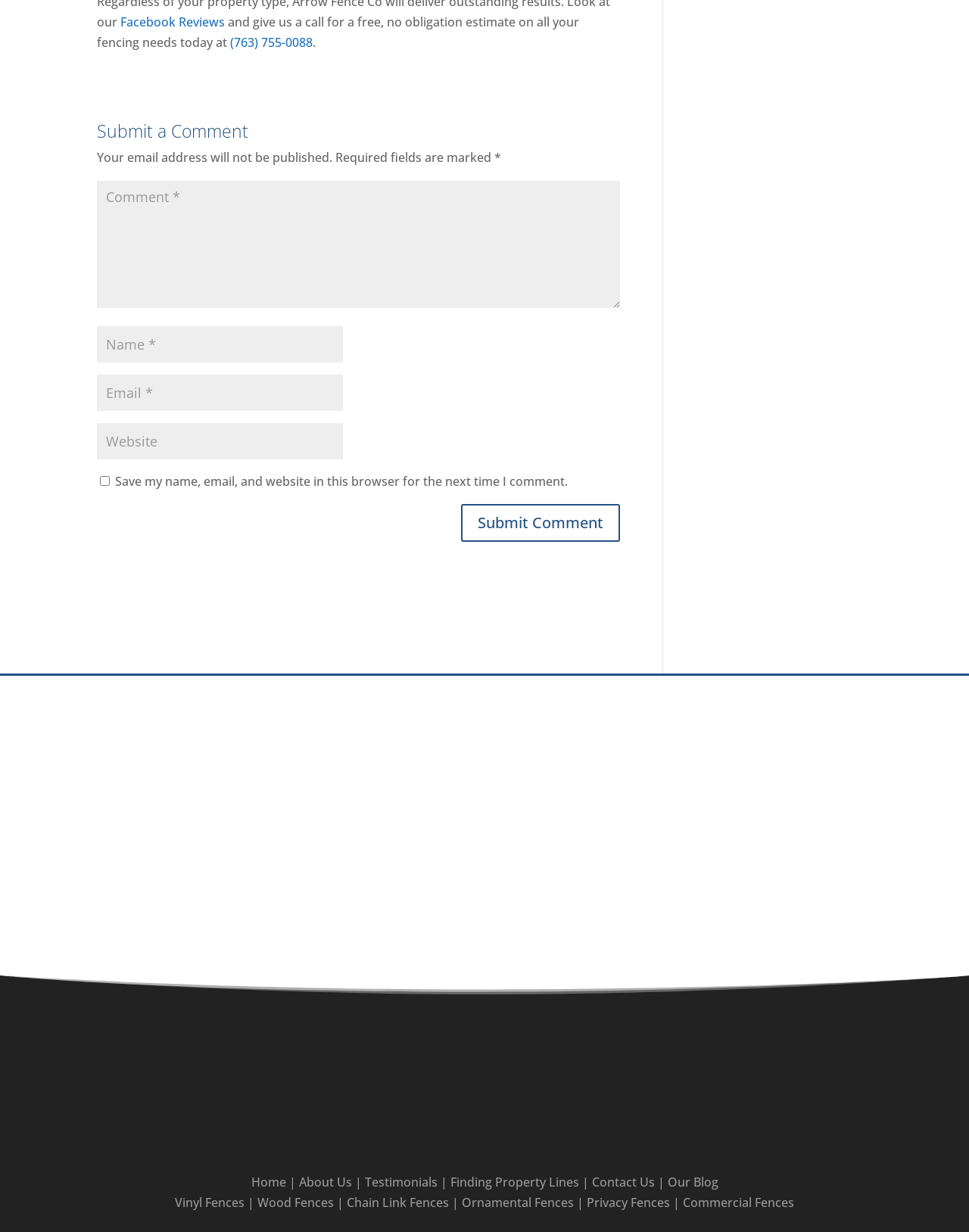What is the phone number to call for a free estimate?
Provide an in-depth and detailed answer to the question.

The phone number can be found in the top section of the webpage, next to the 'Facebook Reviews' link, and is also mentioned again in the contact information section at the bottom of the page.